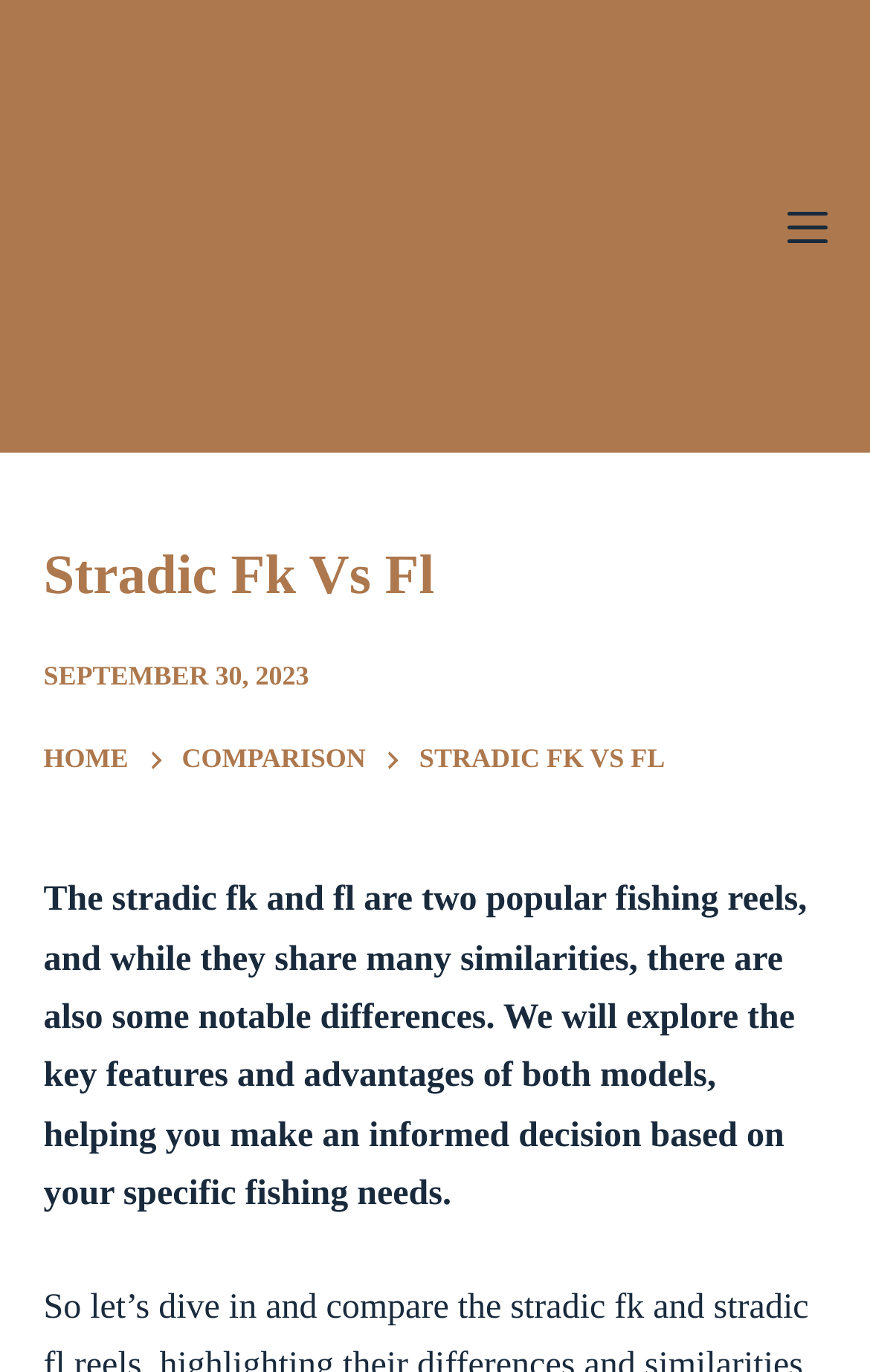Please determine the bounding box coordinates, formatted as (top-left x, top-left y, bottom-right x, bottom-right y), with all values as floating point numbers between 0 and 1. Identify the bounding box of the region described as: Skip to content

[0.0, 0.0, 0.103, 0.033]